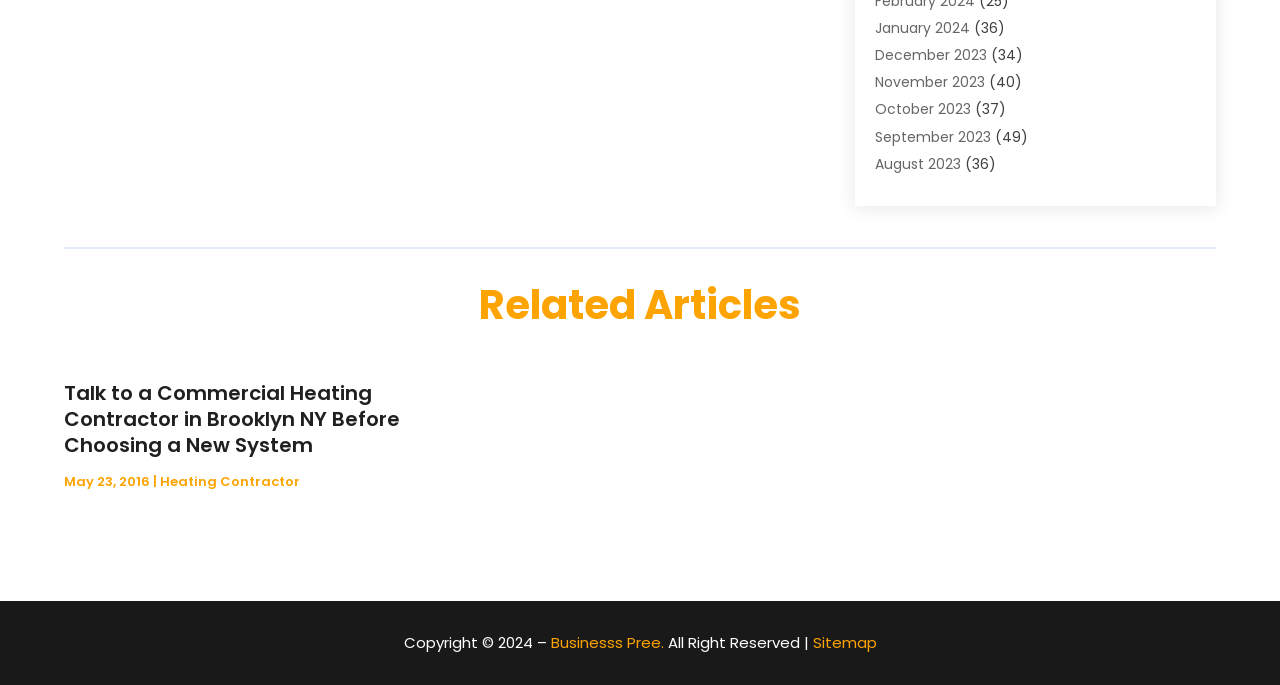Find the bounding box coordinates of the area to click in order to follow the instruction: "View January 2024".

[0.684, 0.026, 0.758, 0.055]